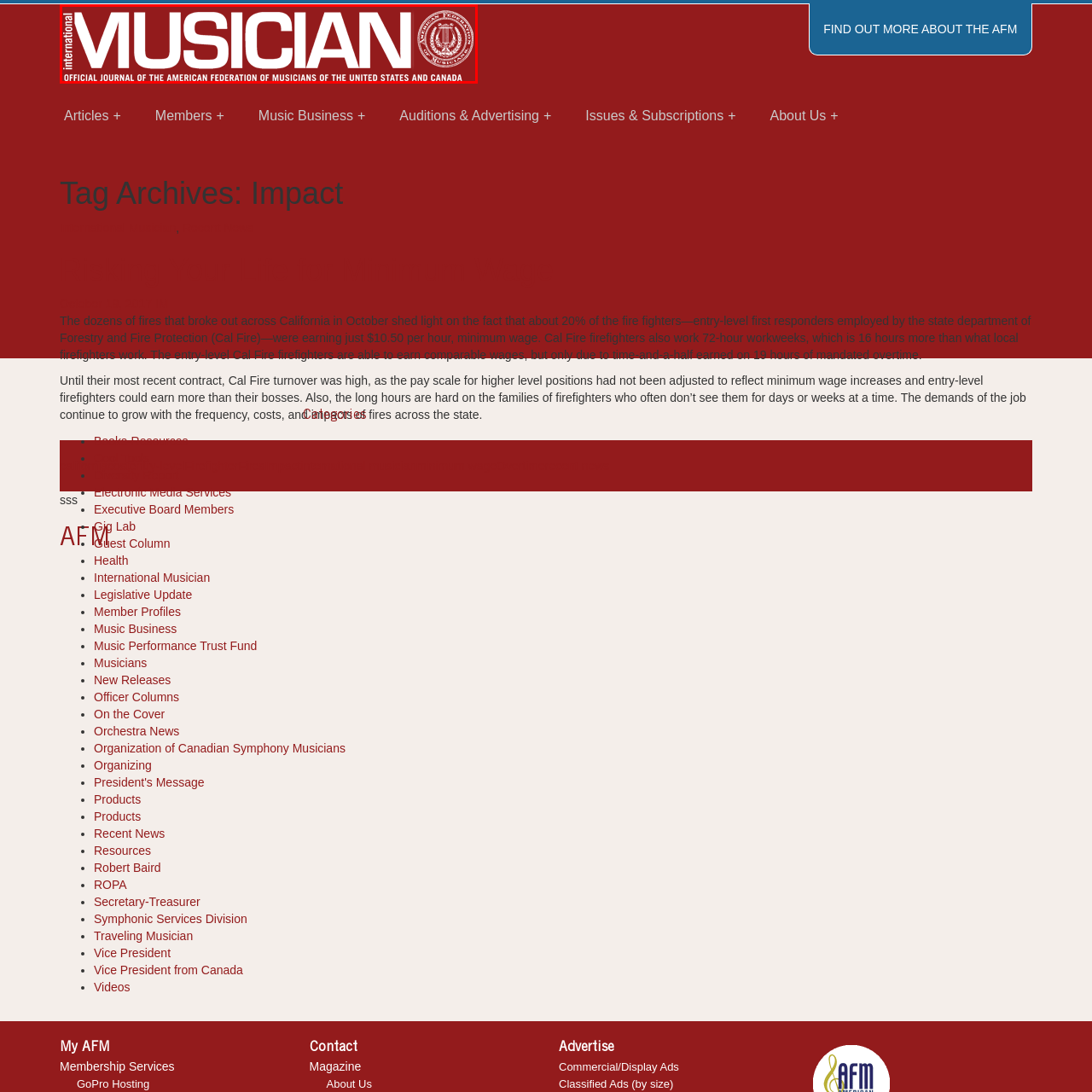Study the image enclosed in red and provide a single-word or short-phrase answer: What organization is affiliated with the journal?

American Federation of Musicians